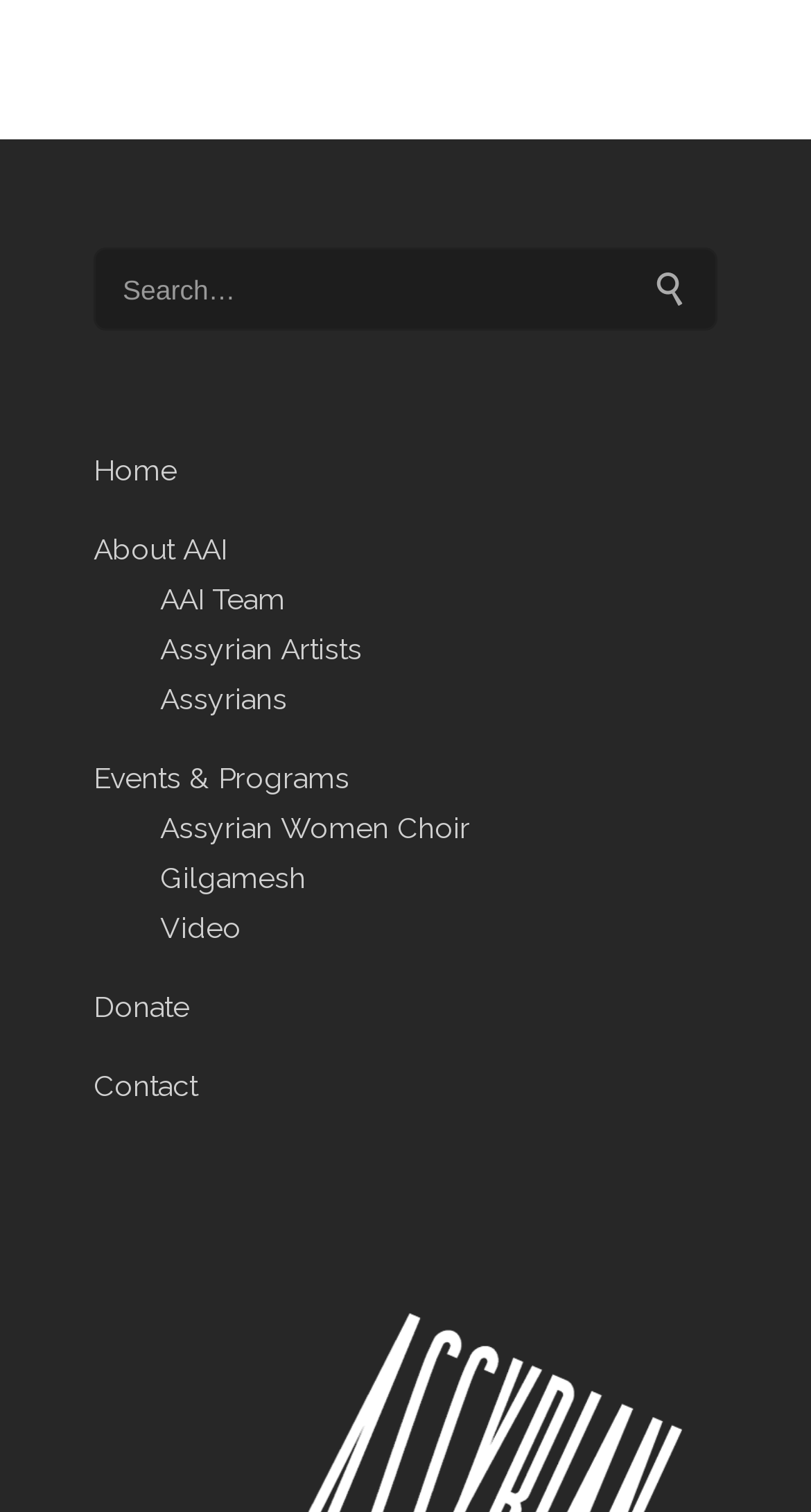Based on the element description: "About AAI", identify the bounding box coordinates for this UI element. The coordinates must be four float numbers between 0 and 1, listed as [left, top, right, bottom].

[0.115, 0.353, 0.279, 0.375]